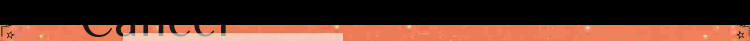Give a one-word or one-phrase response to the question:
What is the likely focus of the content?

Cancer zodiac sign